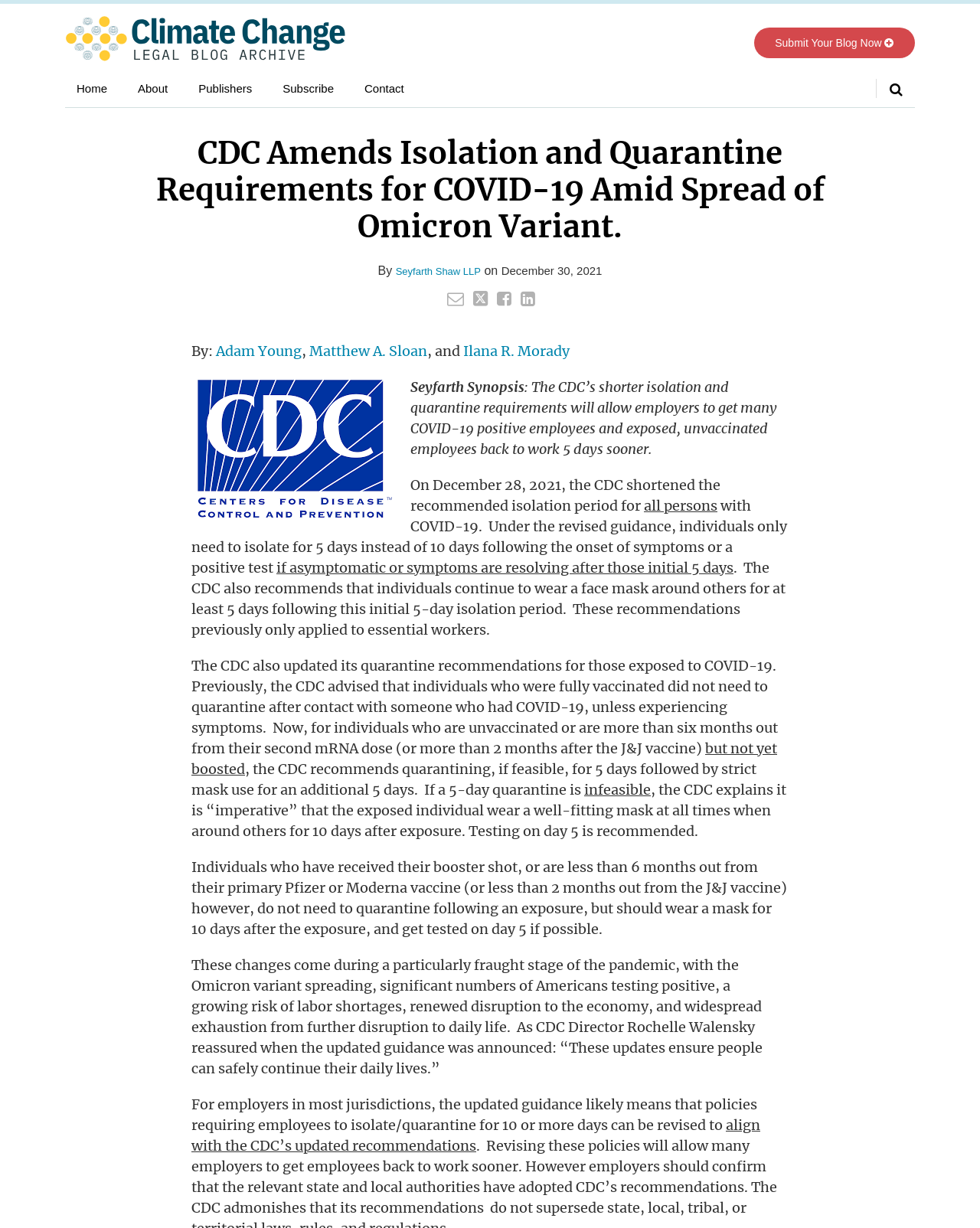Locate and extract the text of the main heading on the webpage.

CDC Amends Isolation and Quarantine Requirements for COVID-19 Amid Spread of Omicron Variant.